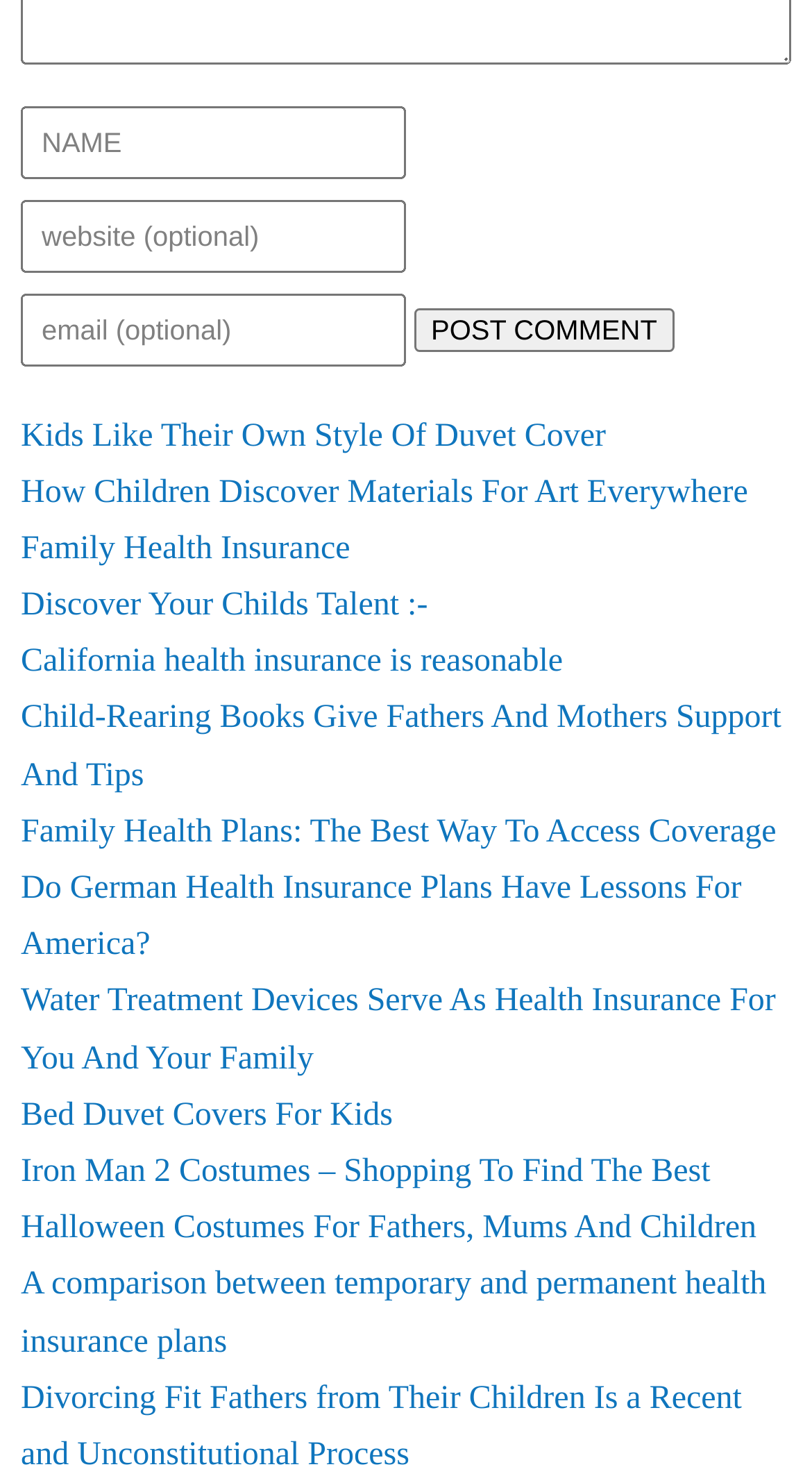Provide a short, one-word or phrase answer to the question below:
How many links are there?

15